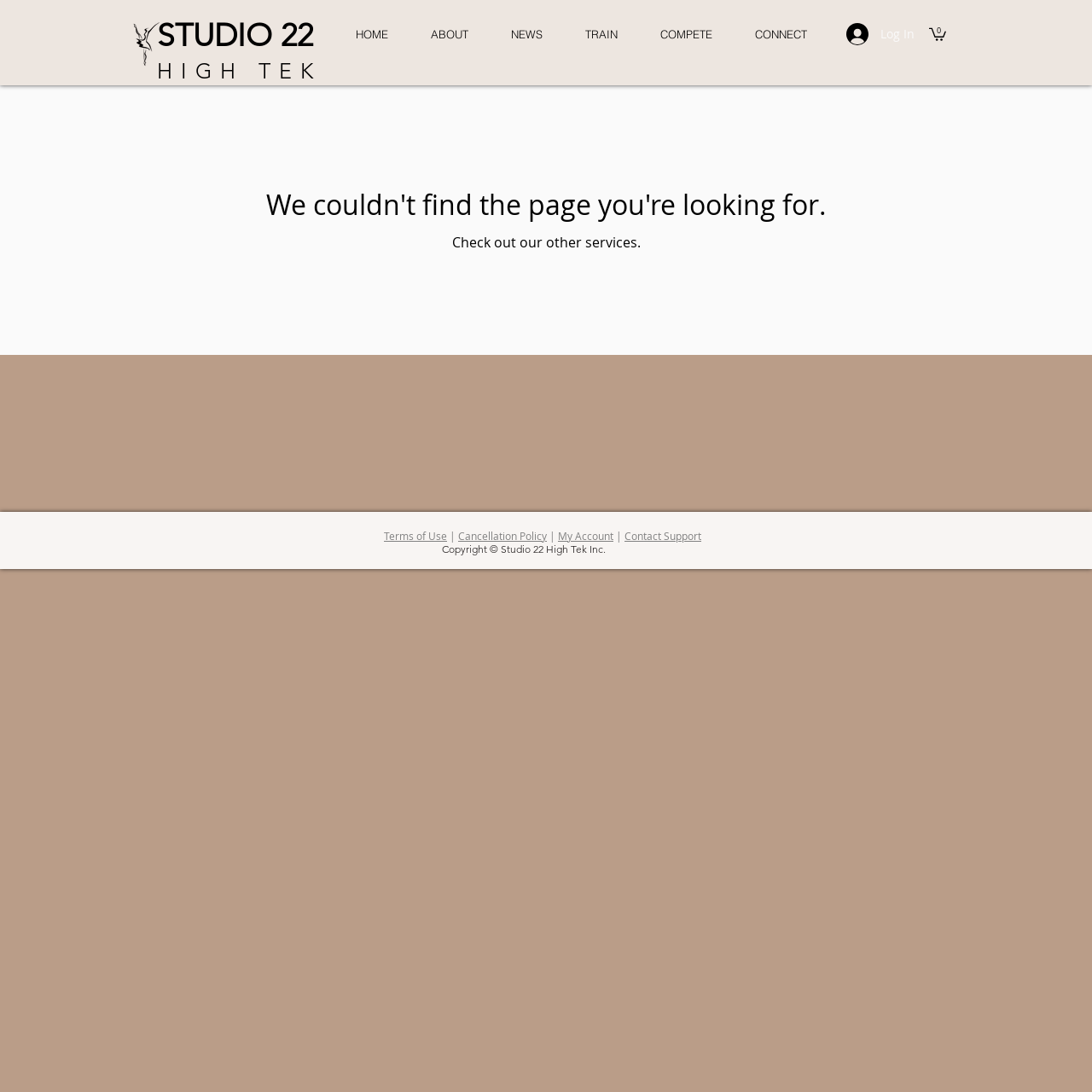Generate a comprehensive description of the contents of the webpage.

The webpage is a service page for Studio 22 High Tek. At the top left, there is a logo image, and next to it, there are two headings, "STUDIO 22" and "HIGH TEK", which are positioned horizontally. Below these headings, there is a navigation menu with five options: "HOME", "ABOUT", "NEWS", "TRAIN", and "COMPETE", which are arranged horizontally.

On the top right, there are two buttons, "Log In" and "Cart with 0 items", with an image inside the "Log In" button. The "Cart with 0 items" button has an SVG icon.

The main content of the page is divided into two sections. The top section takes up most of the page and contains a heading that says "We couldn't find the page you're looking for." Below this heading, there is a paragraph of text that says "Check out our other services." 

The bottom section is a footer that contains several links, including "Terms of Use", "Cancellation Policy", "My Account", and "Contact Support", which are arranged horizontally. There is also a copyright notice that says "Copyright © Studio 22 High Tek Inc."